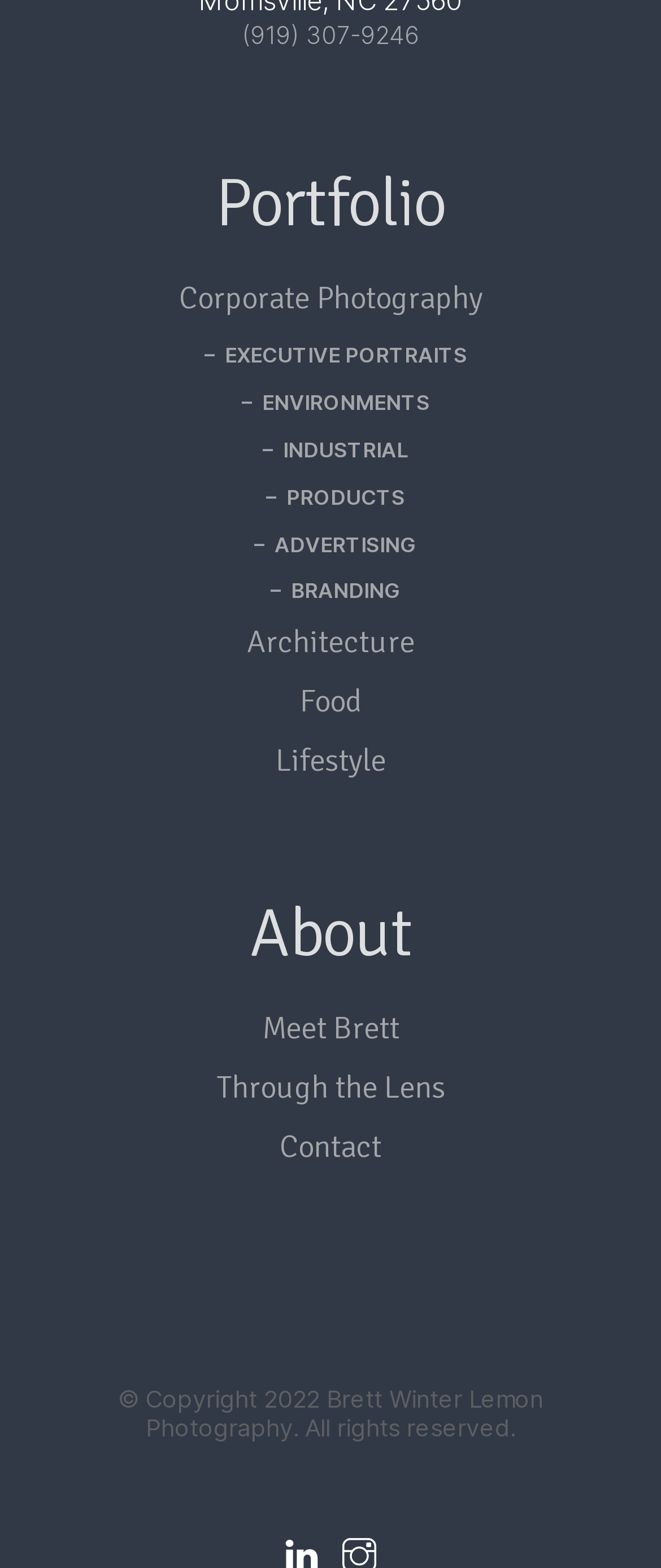Please locate the bounding box coordinates of the element that should be clicked to achieve the given instruction: "Explore Industrial photography".

[0.397, 0.279, 0.618, 0.295]